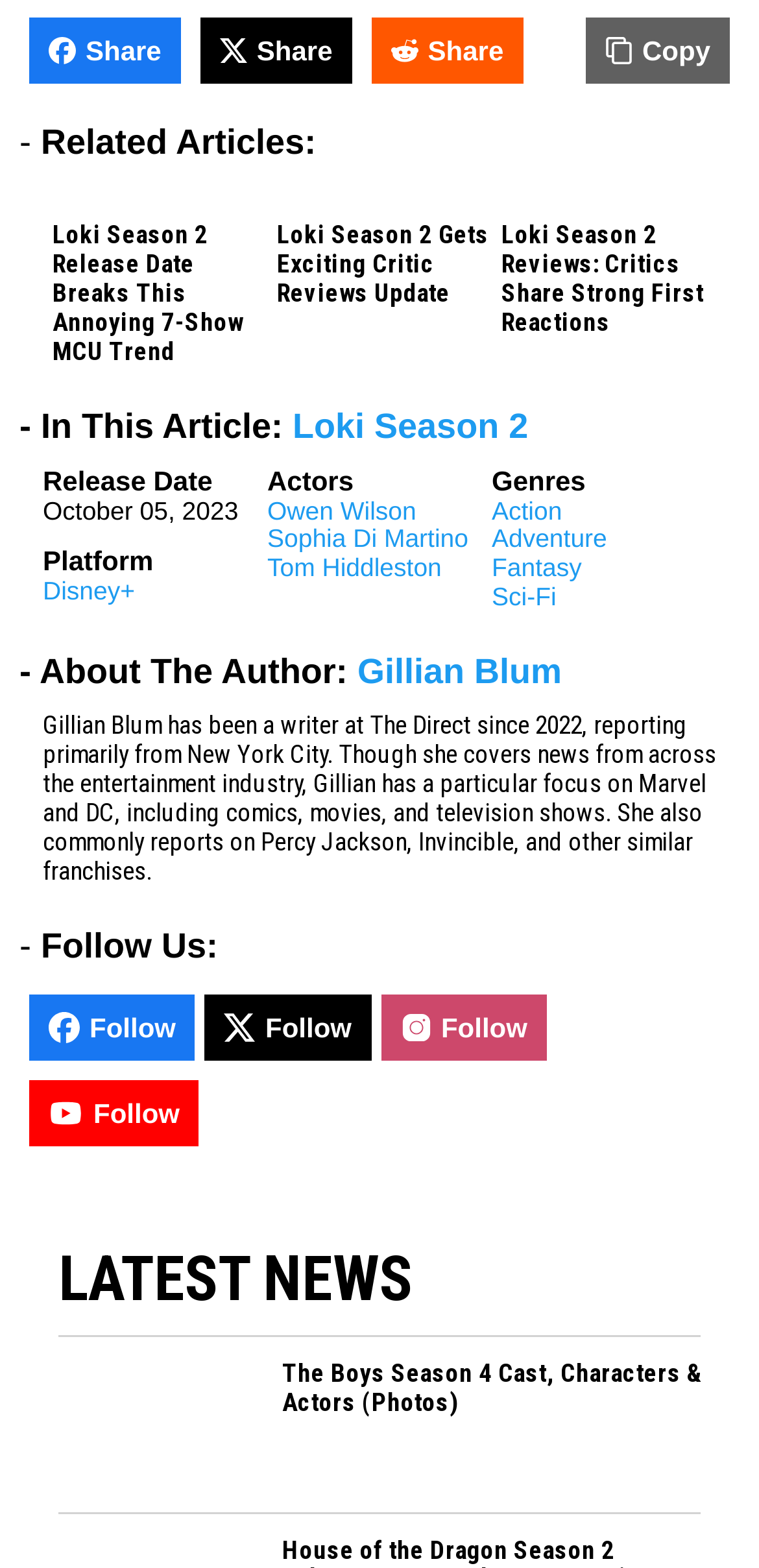What are the genres of Loki Season 2?
Based on the screenshot, answer the question with a single word or phrase.

Action, Adventure, Fantasy, Sci-Fi